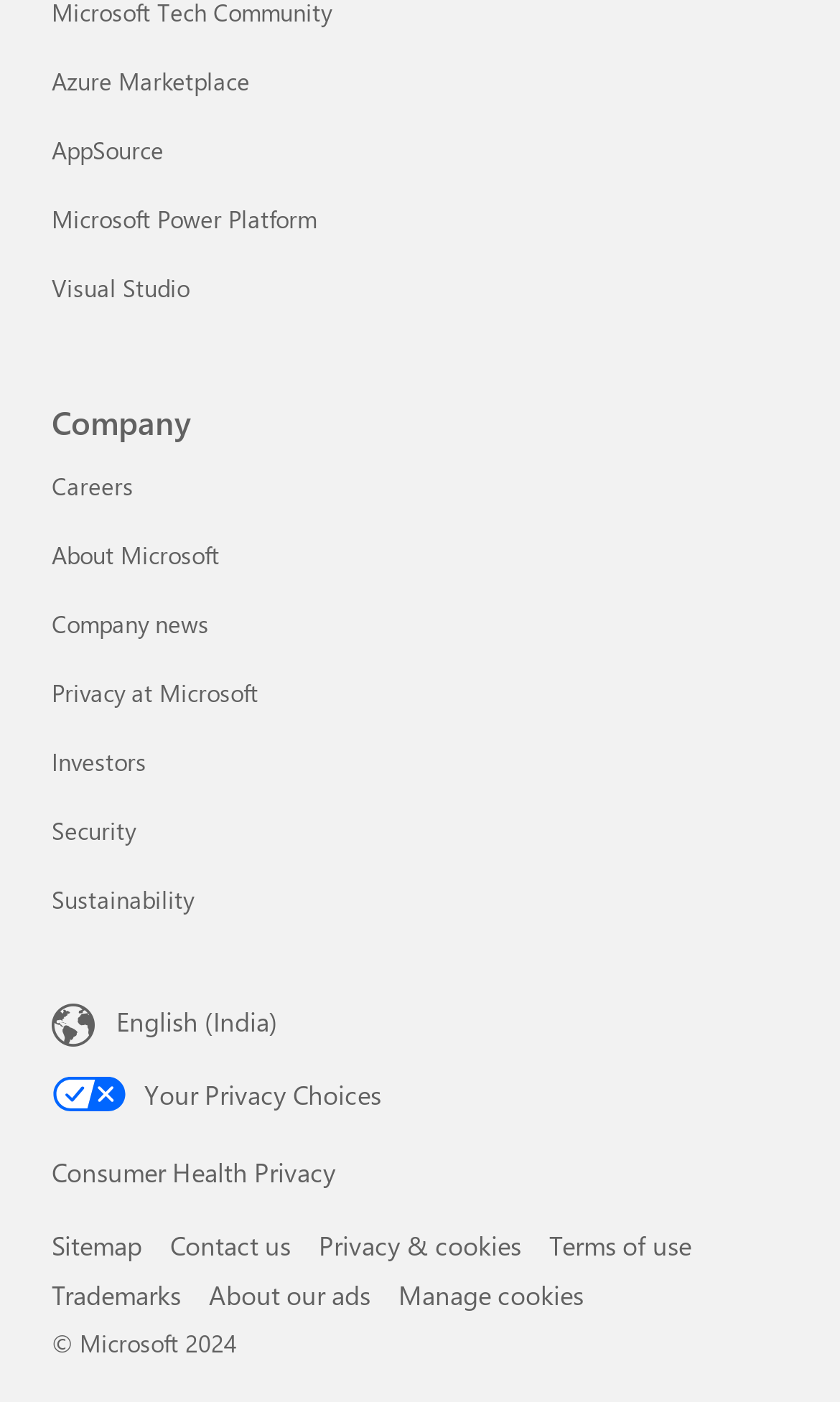Identify the bounding box coordinates of the area you need to click to perform the following instruction: "View sitemap".

[0.062, 0.876, 0.169, 0.9]